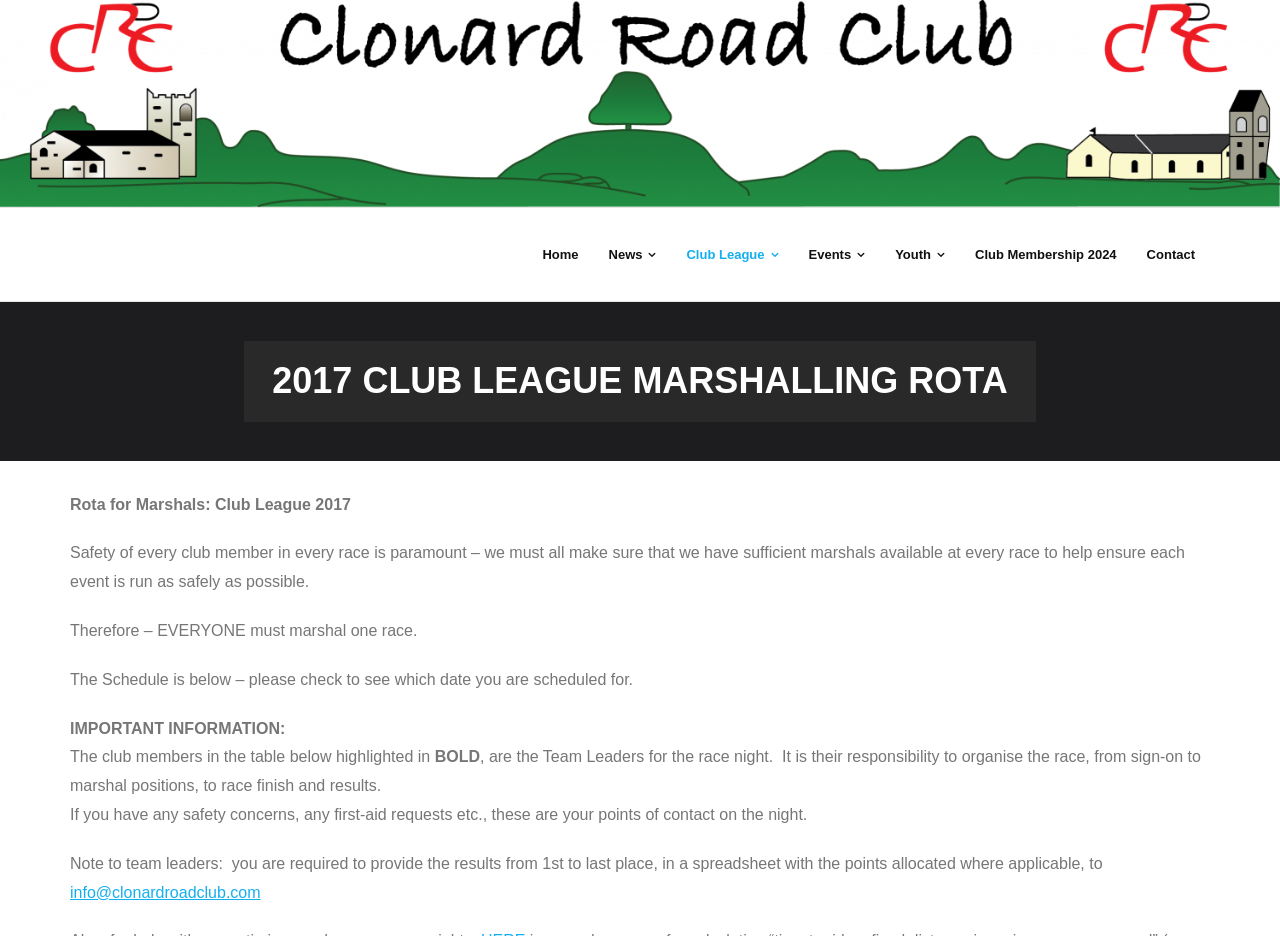Extract the bounding box for the UI element that matches this description: "Club Membership 2024".

[0.75, 0.222, 0.884, 0.321]